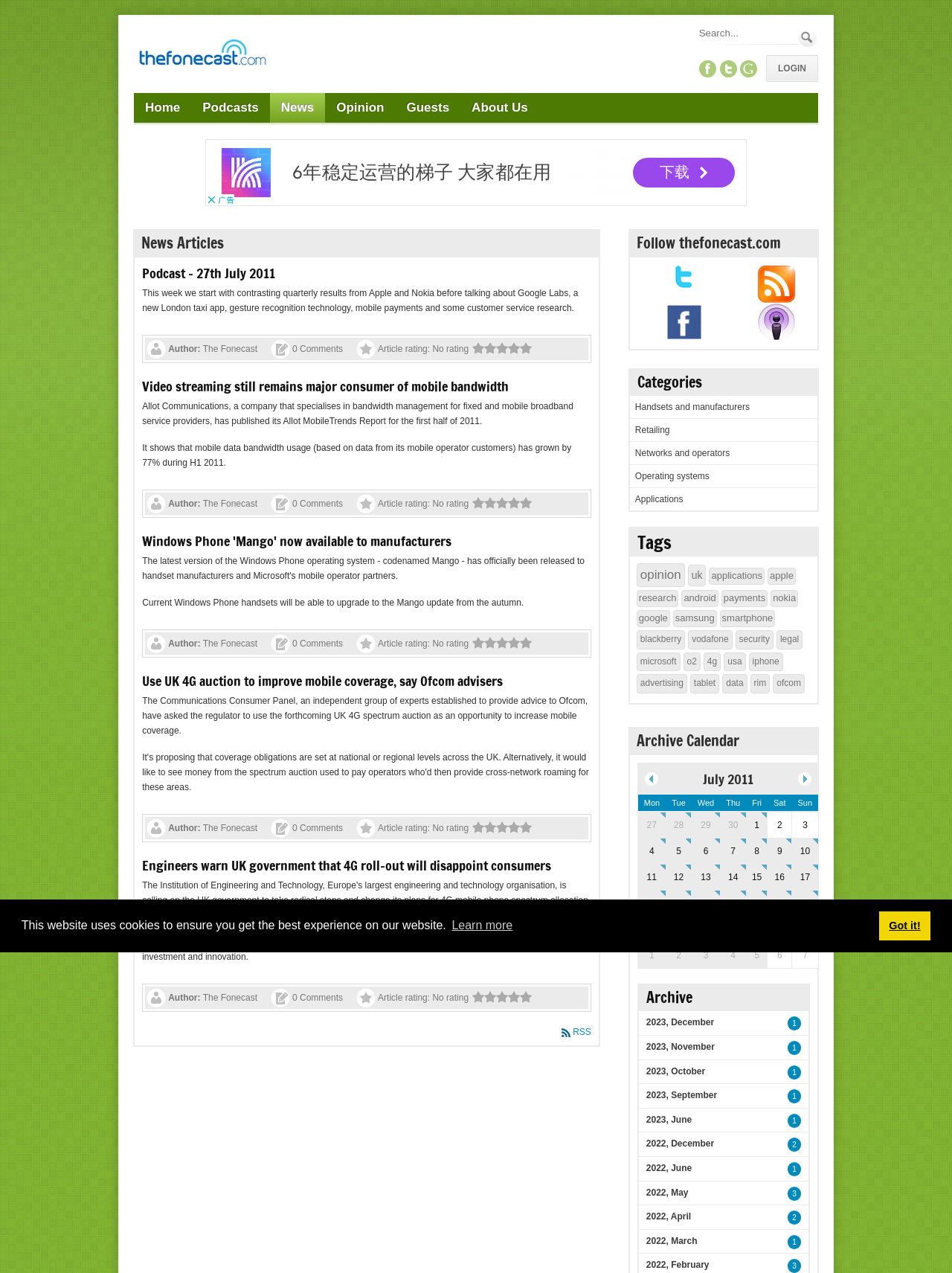Please examine the image and answer the question with a detailed explanation:
What is the purpose of the search box?

The search box is located at the top right corner of the webpage, and it allows users to search for specific content within the website.